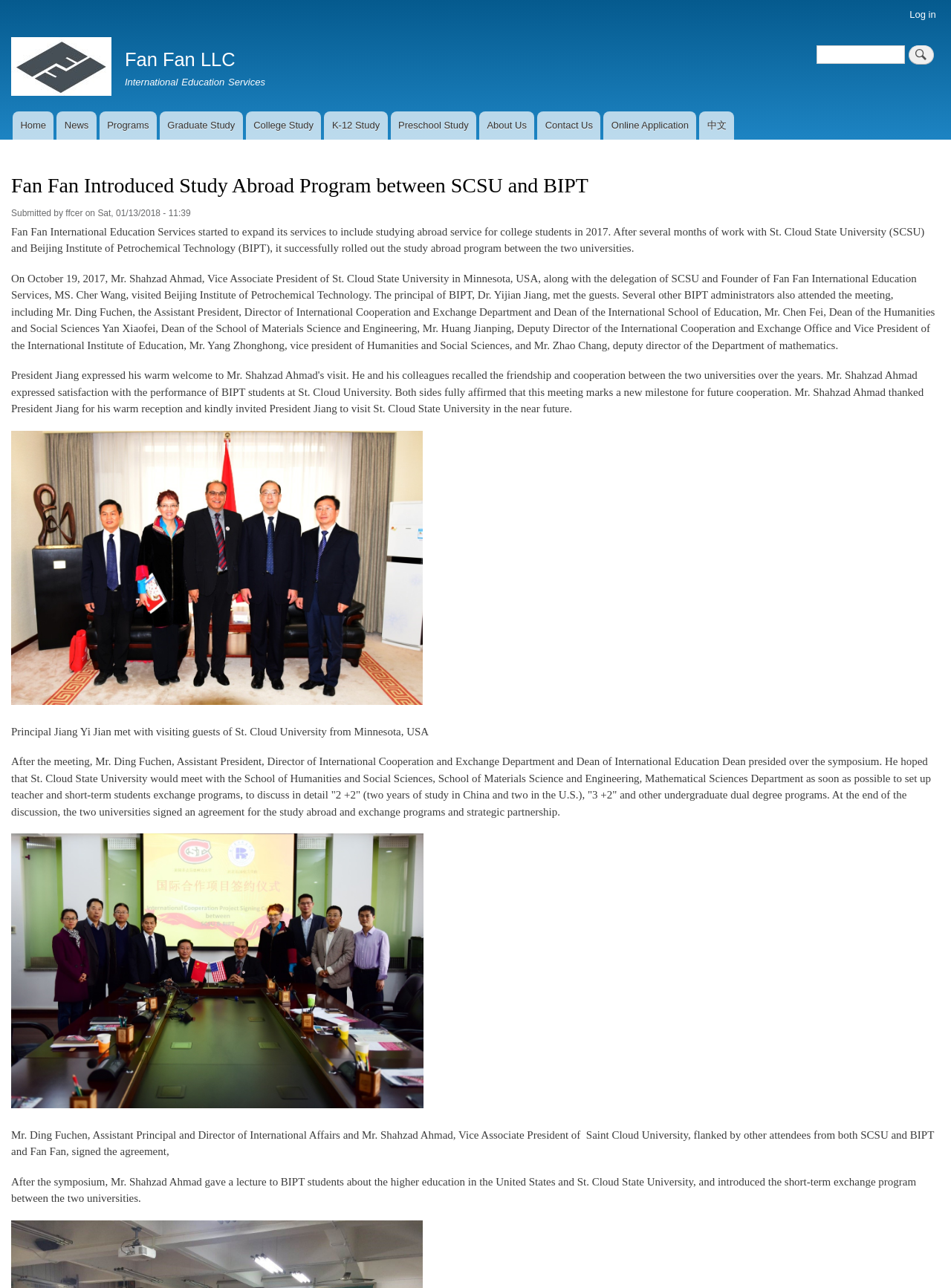Locate the bounding box coordinates of the region to be clicked to comply with the following instruction: "Go to the 'Home' page". The coordinates must be four float numbers between 0 and 1, in the form [left, top, right, bottom].

[0.012, 0.029, 0.117, 0.078]